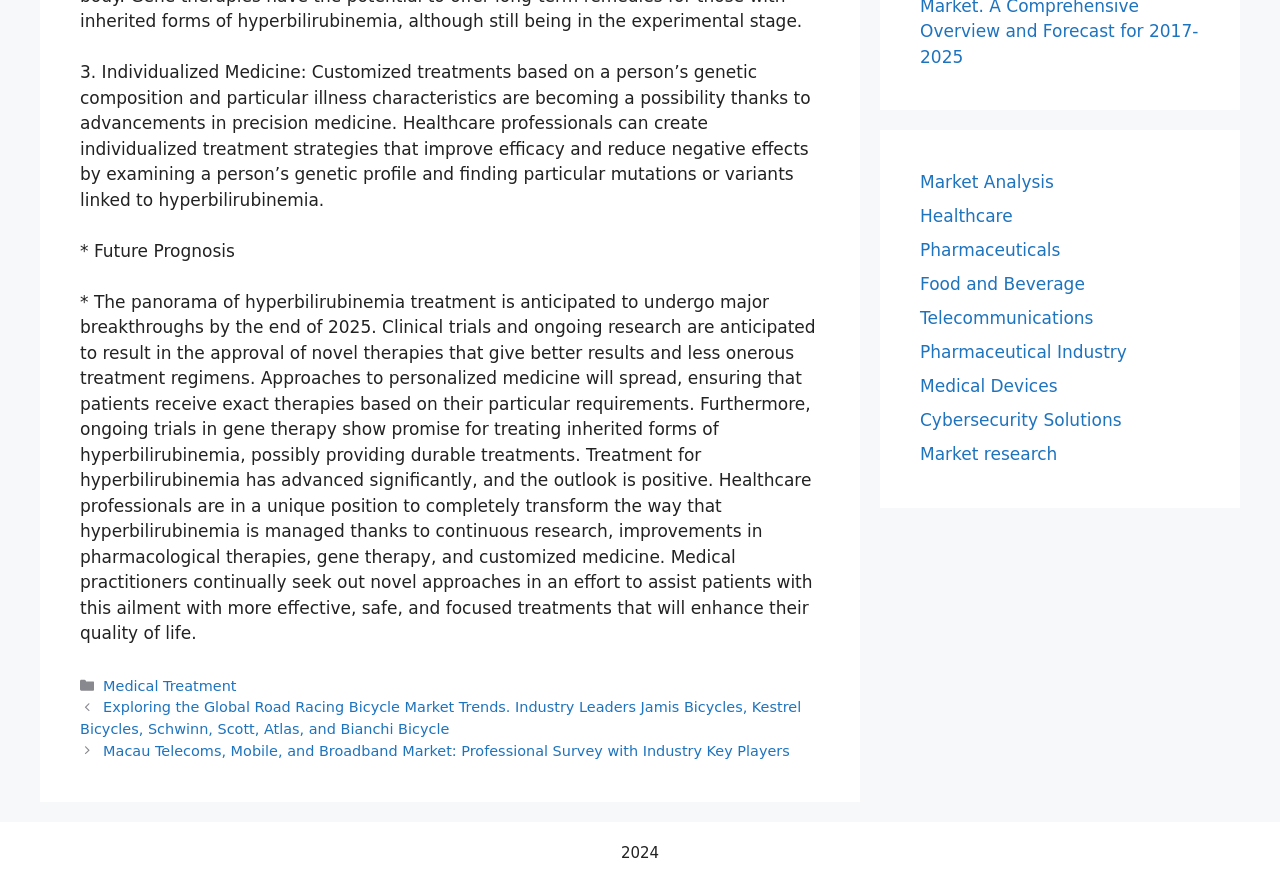Find the bounding box coordinates of the area to click in order to follow the instruction: "View 'Posts'".

[0.062, 0.788, 0.641, 0.862]